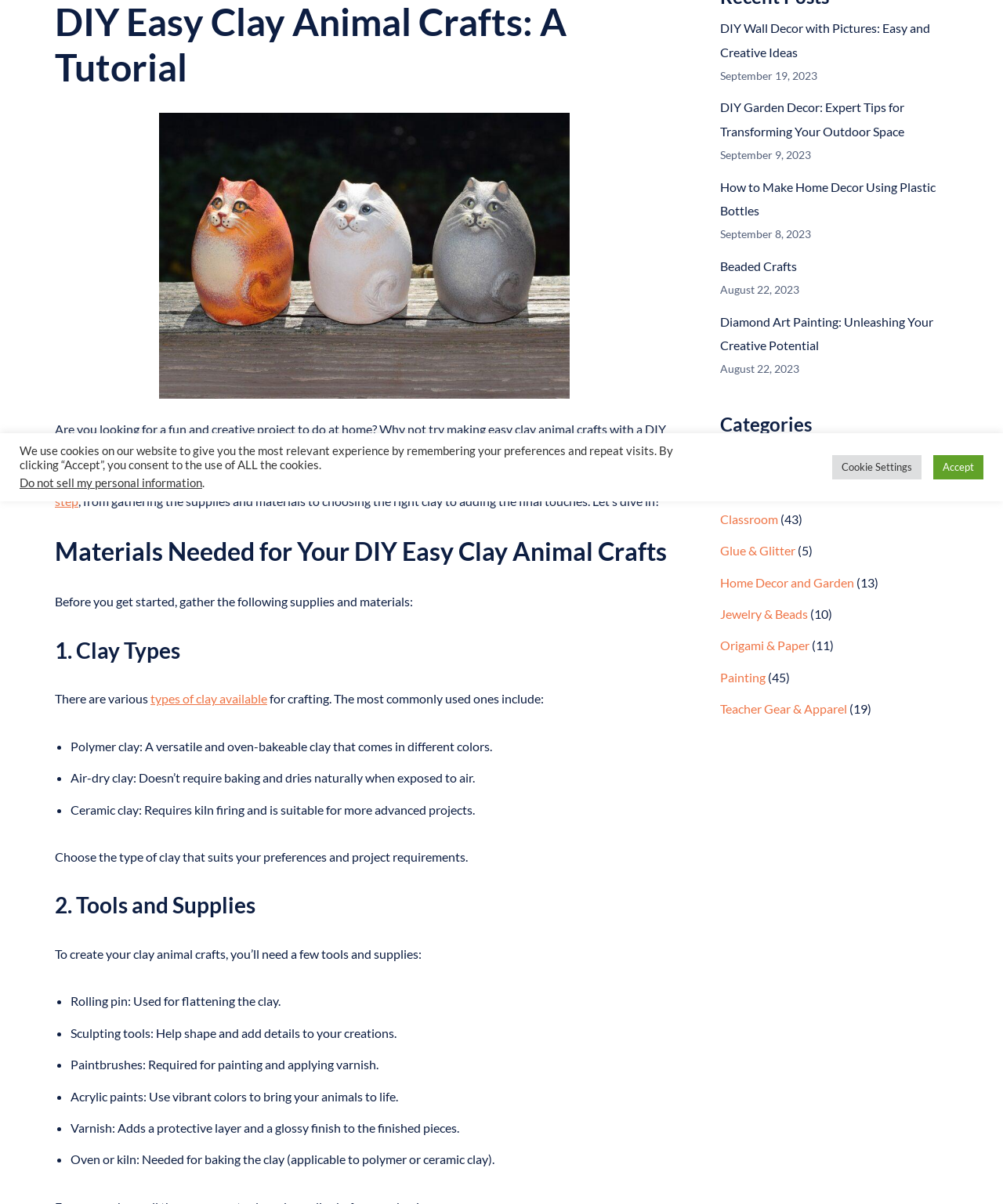Find the bounding box of the UI element described as: "Home Decor and Garden". The bounding box coordinates should be given as four float values between 0 and 1, i.e., [left, top, right, bottom].

[0.718, 0.477, 0.852, 0.49]